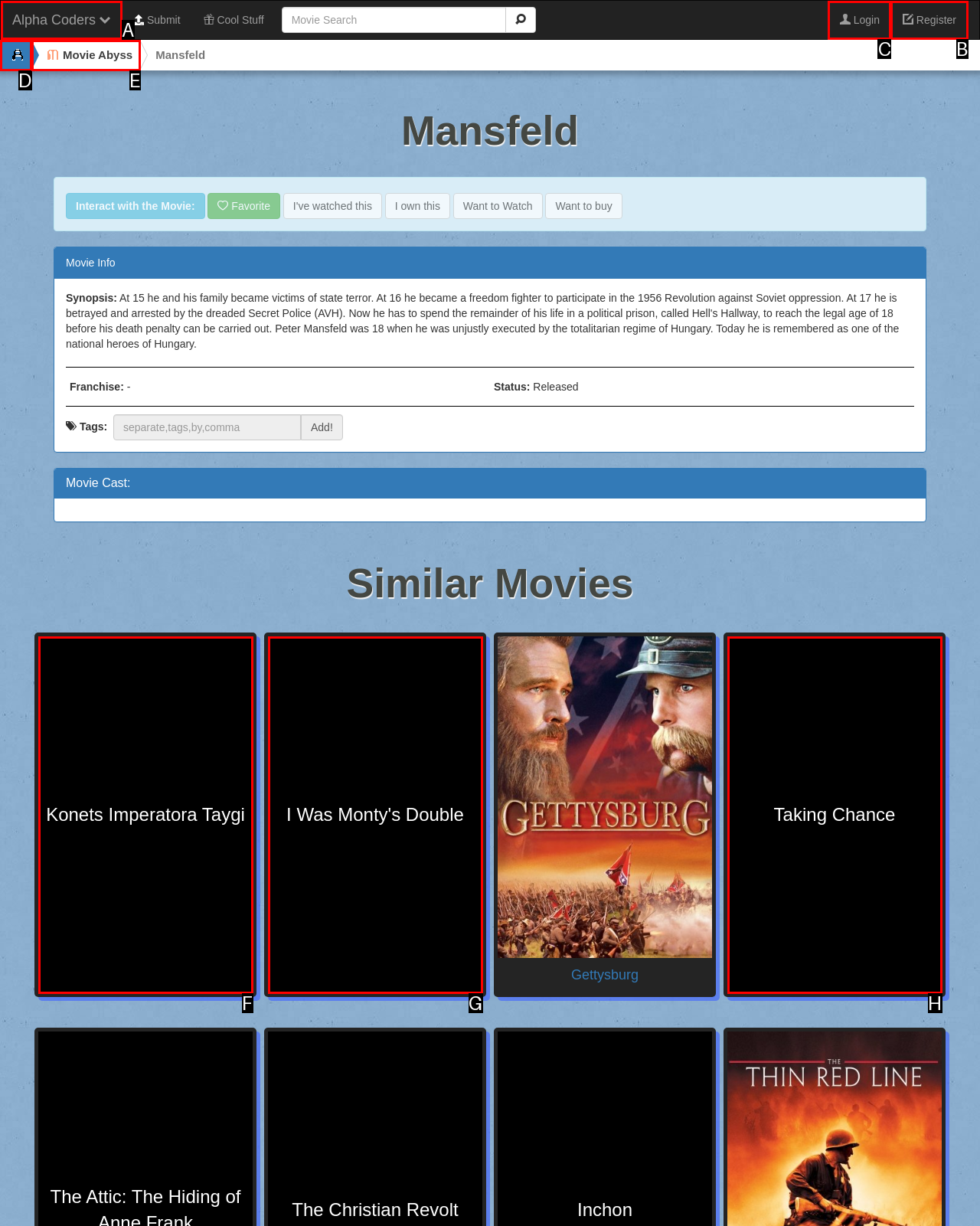Which lettered option should be clicked to achieve the task: Login to the website? Choose from the given choices.

C